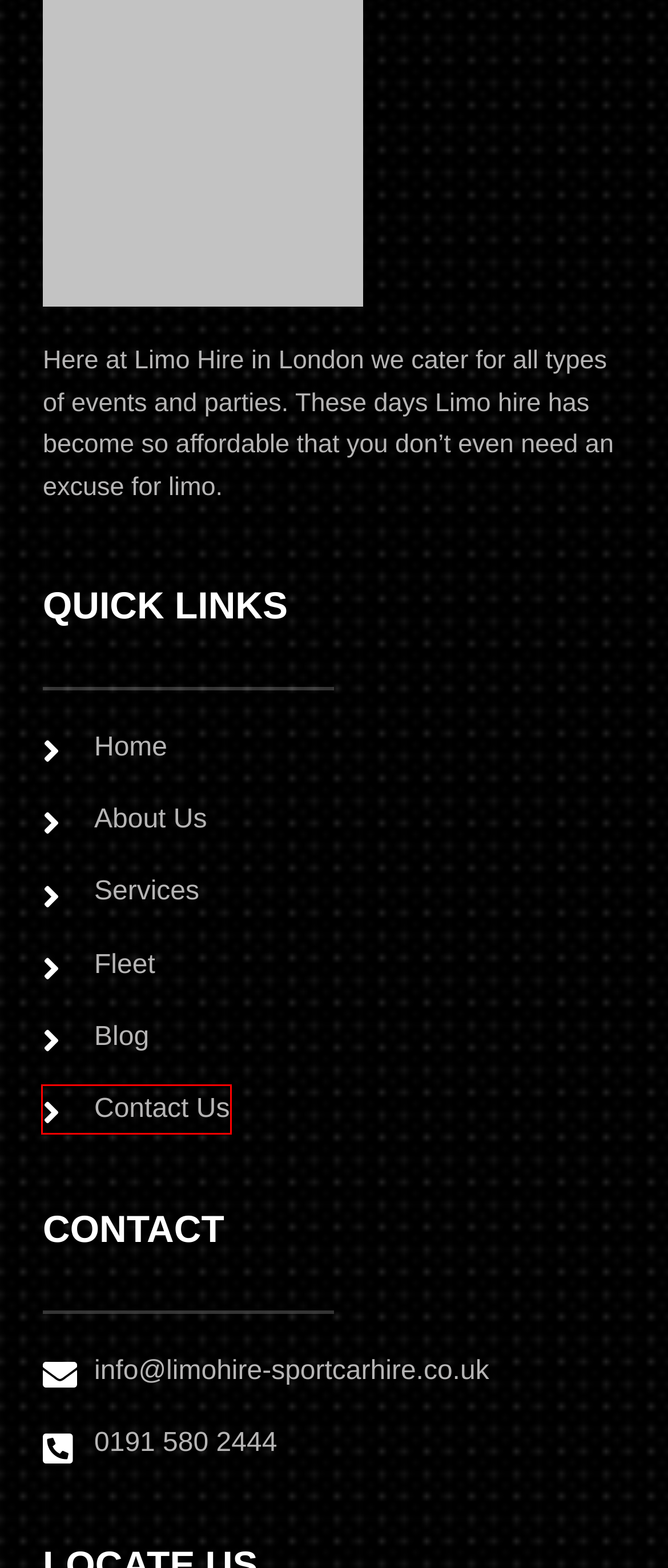Review the screenshot of a webpage that includes a red bounding box. Choose the most suitable webpage description that matches the new webpage after clicking the element within the red bounding box. Here are the candidates:
A. About Us - Chelsea Limo Hire
B. PORSCHE 718 Best Affordable Car Hire In London Chelsea
C. Darlington Limo Hire: Luxury Limousine and Sports Car Hire.
D. Limo Hire Newcastle​ - School Prom Car Hire and Wedding Limousine
E. Contact Us - Newcastle Limos
F. Newcastle Limo Hire: #1 Best Limo Rental Near Me in Newcastle
G. Limousine Hire and Sports Car Hire in Chelsea, London
H. Airport Transfers Newcastle: Reliable Airport Transfer Services

E